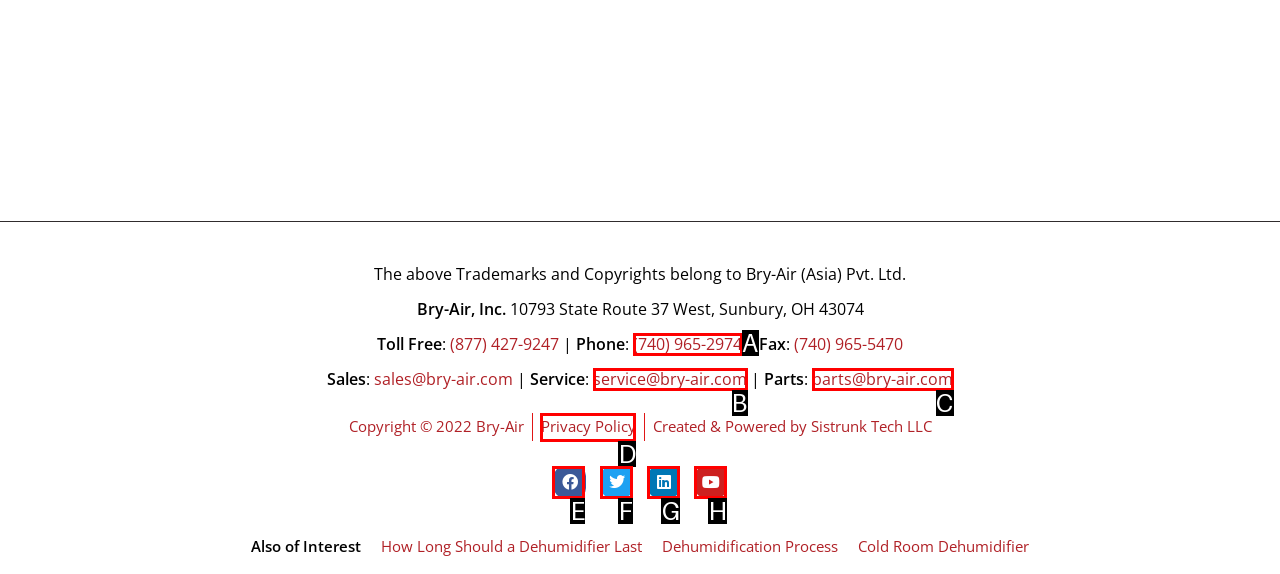Select the letter associated with the UI element you need to click to perform the following action: Visit the Facebook page
Reply with the correct letter from the options provided.

E